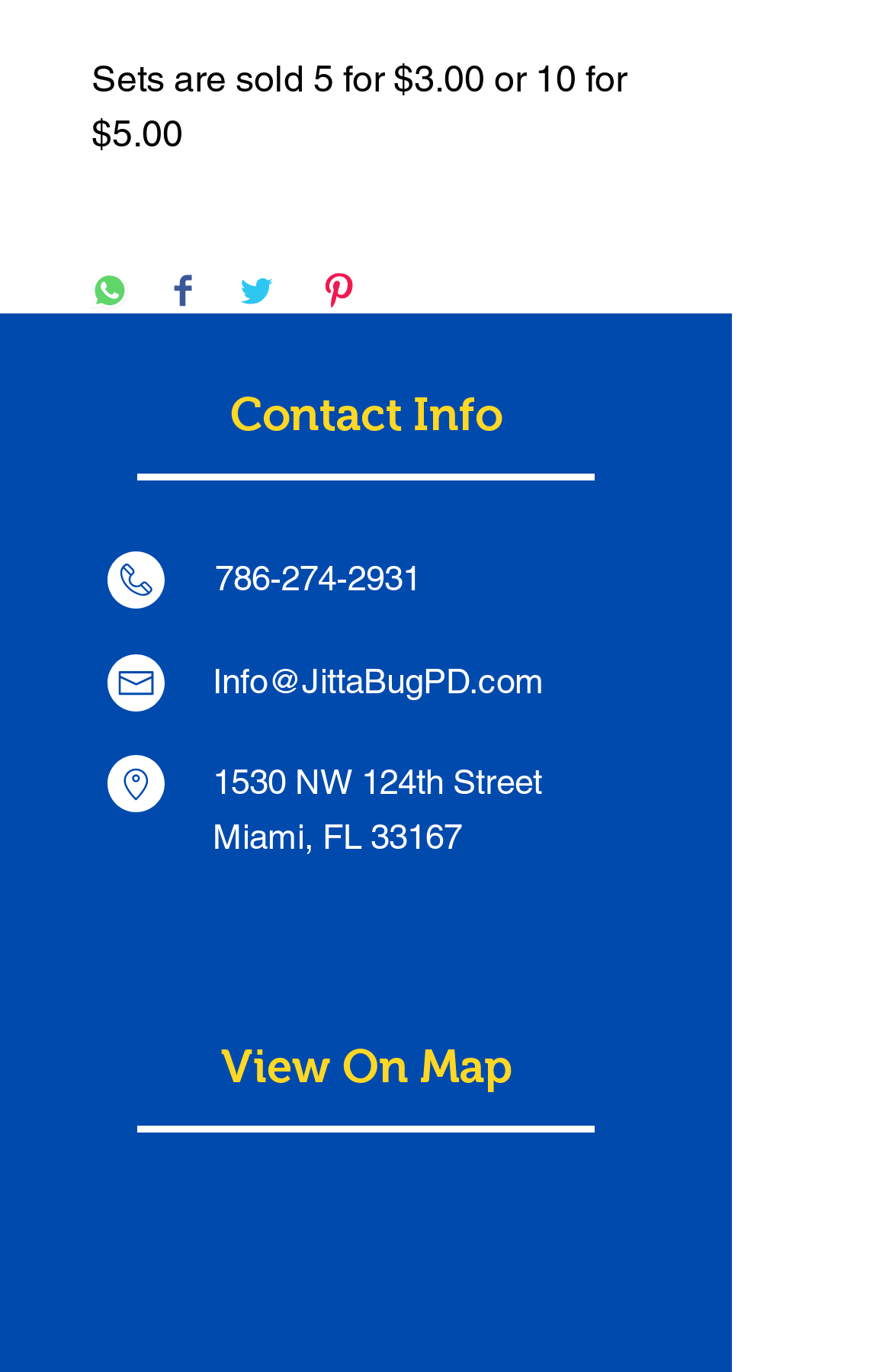Highlight the bounding box coordinates of the region I should click on to meet the following instruction: "Share on WhatsApp".

[0.103, 0.198, 0.144, 0.23]